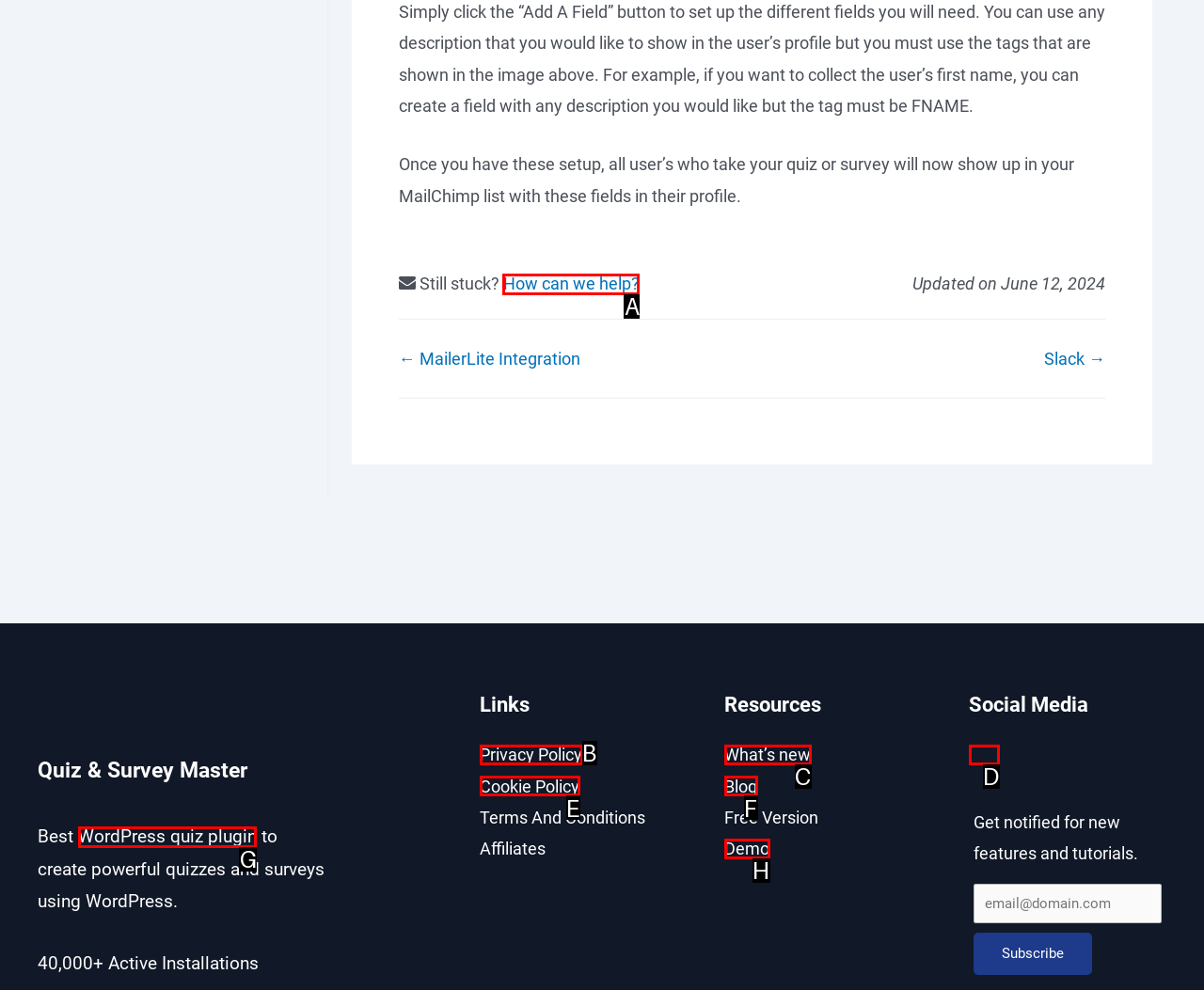Figure out which option to click to perform the following task: Click the 'WordPress quiz plugin' link
Provide the letter of the correct option in your response.

G